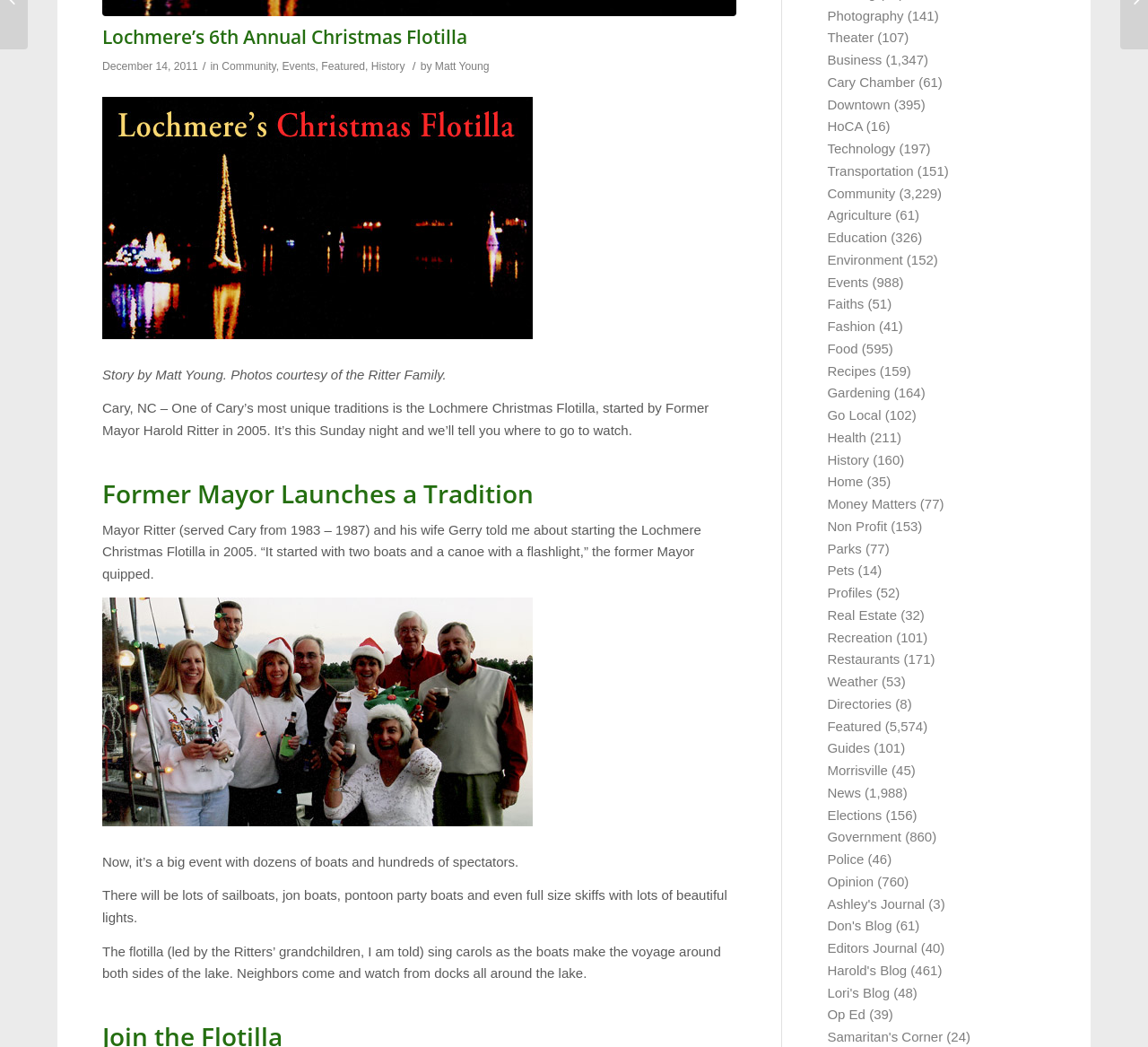Using the provided description Non Profit, find the bounding box coordinates for the UI element. Provide the coordinates in (top-left x, top-left y, bottom-right x, bottom-right y) format, ensuring all values are between 0 and 1.

[0.721, 0.495, 0.773, 0.51]